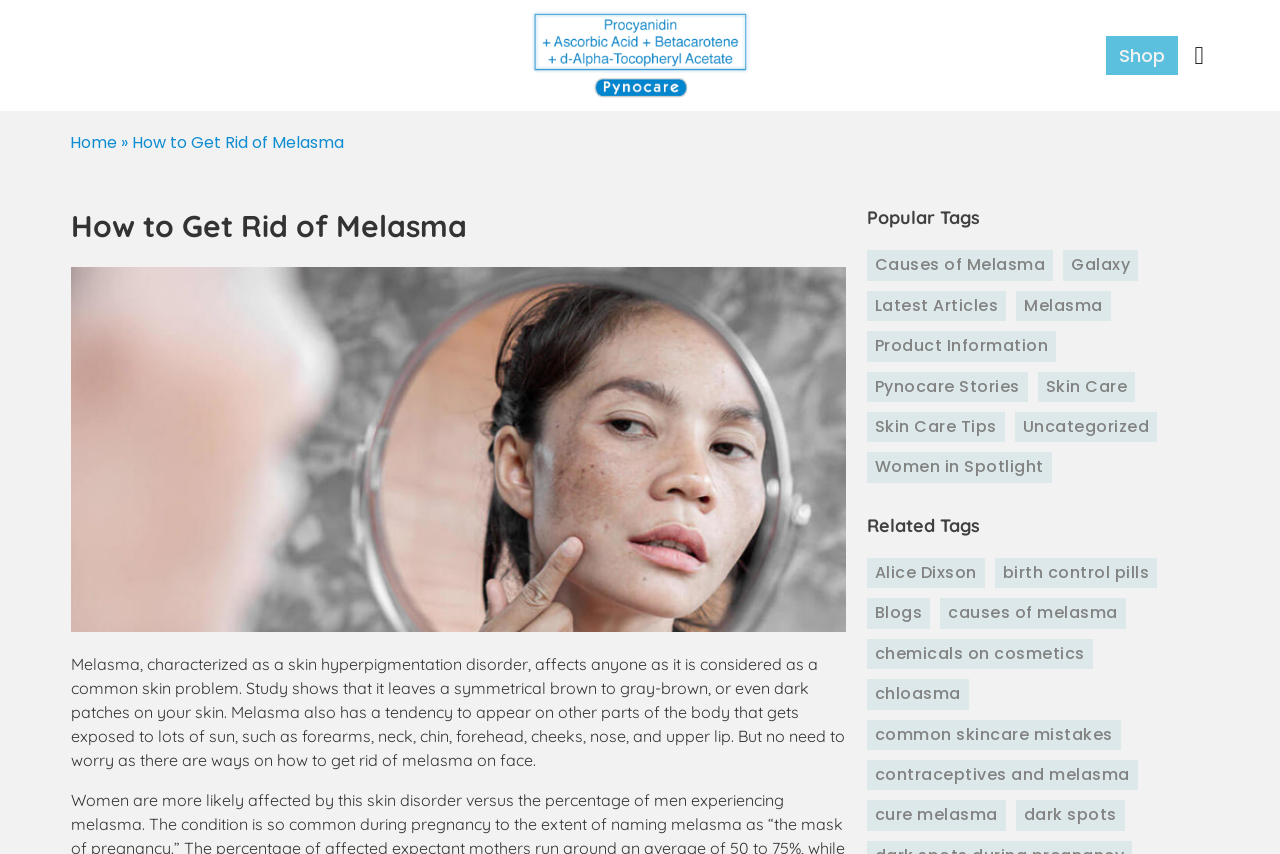Provide your answer in one word or a succinct phrase for the question: 
What is the relationship between melasma and sun exposure?

Melasma appears on skin exposed to sun